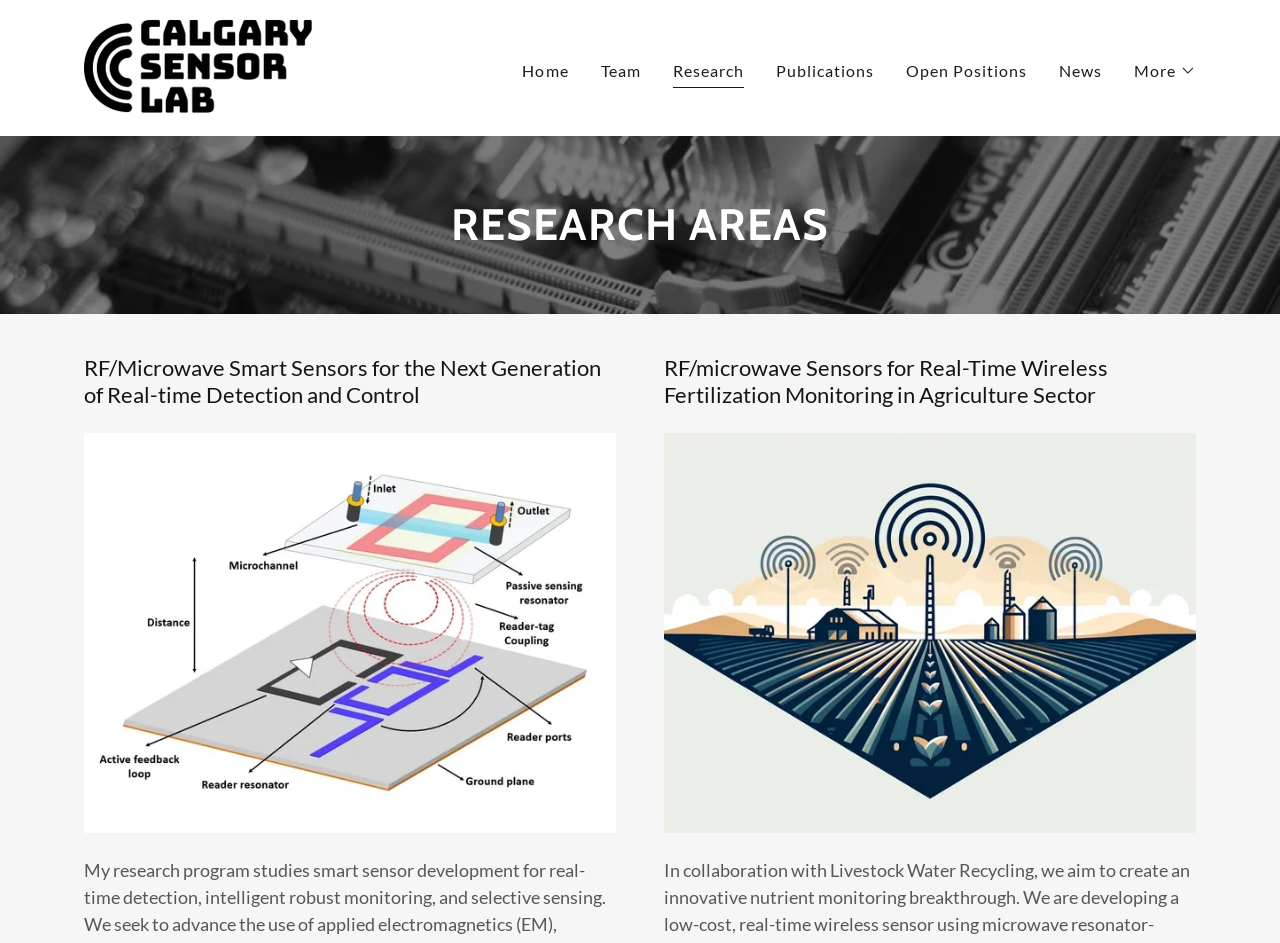Identify the bounding box coordinates of the region I need to click to complete this instruction: "Click the More button".

[0.886, 0.062, 0.934, 0.087]